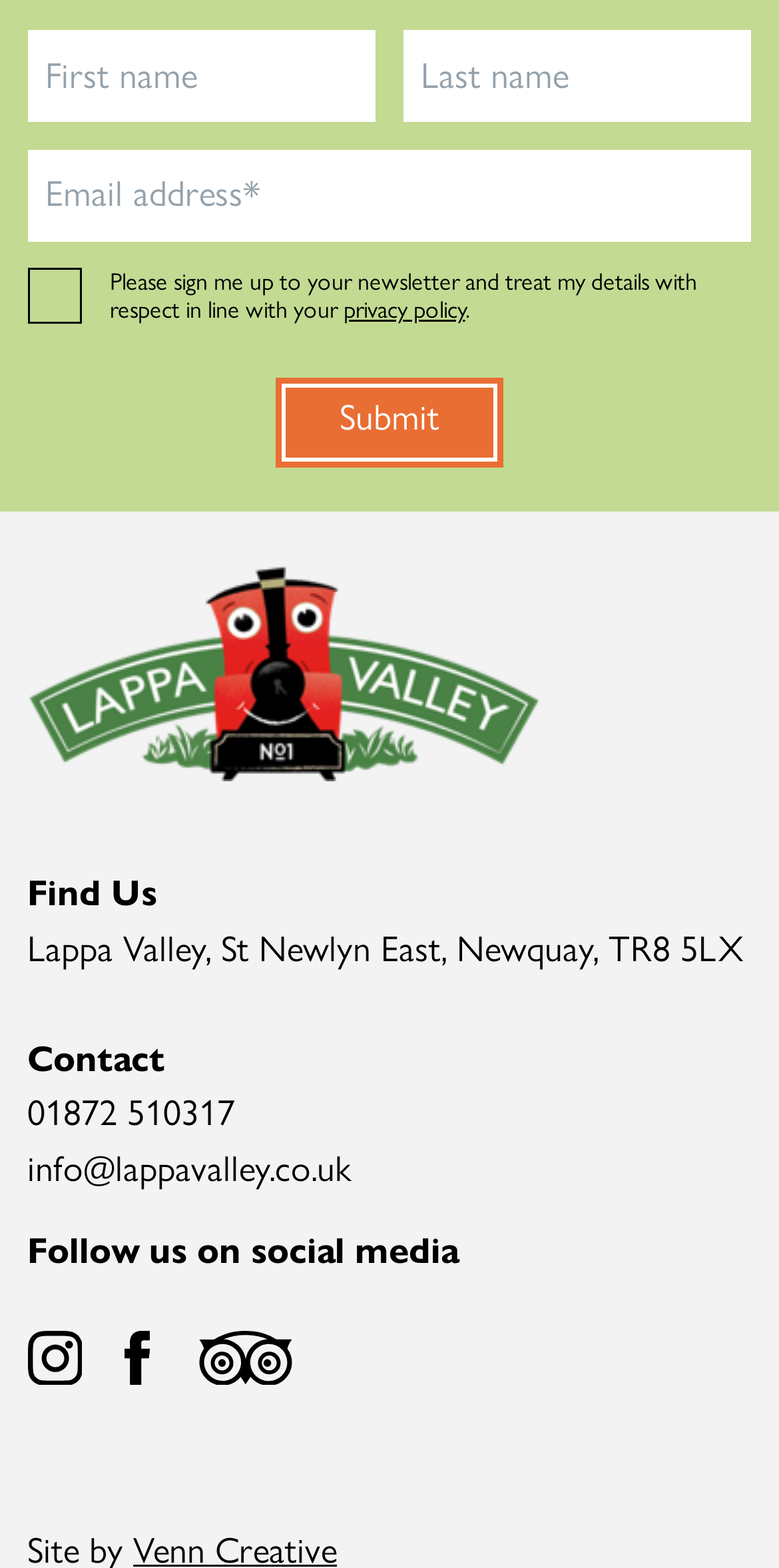Locate the UI element described by name="FNAME" placeholder="First name" and provide its bounding box coordinates. Use the format (top-left x, top-left y, bottom-right x, bottom-right y) with all values as floating point numbers between 0 and 1.

[0.053, 0.028, 0.465, 0.065]